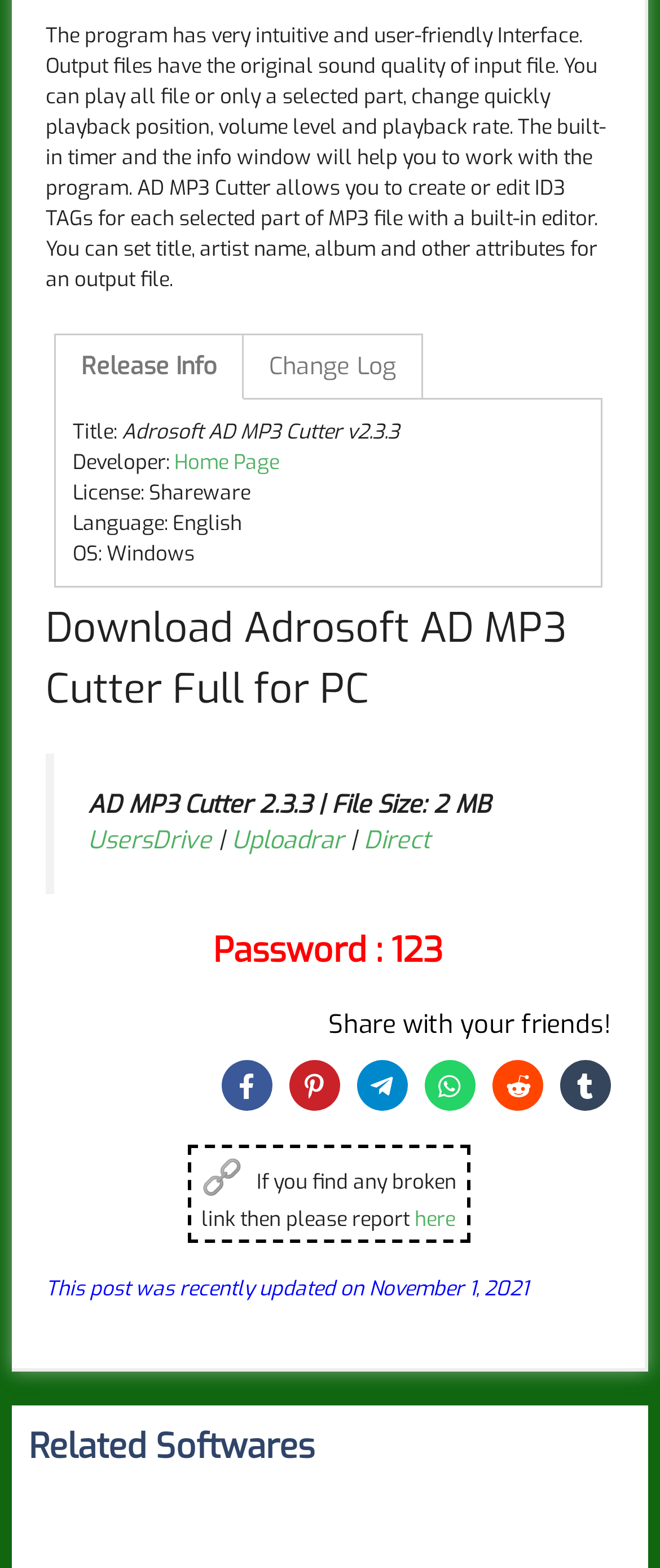Identify the bounding box coordinates of the element that should be clicked to fulfill this task: "Download from UsersDrive". The coordinates should be provided as four float numbers between 0 and 1, i.e., [left, top, right, bottom].

[0.133, 0.526, 0.321, 0.547]